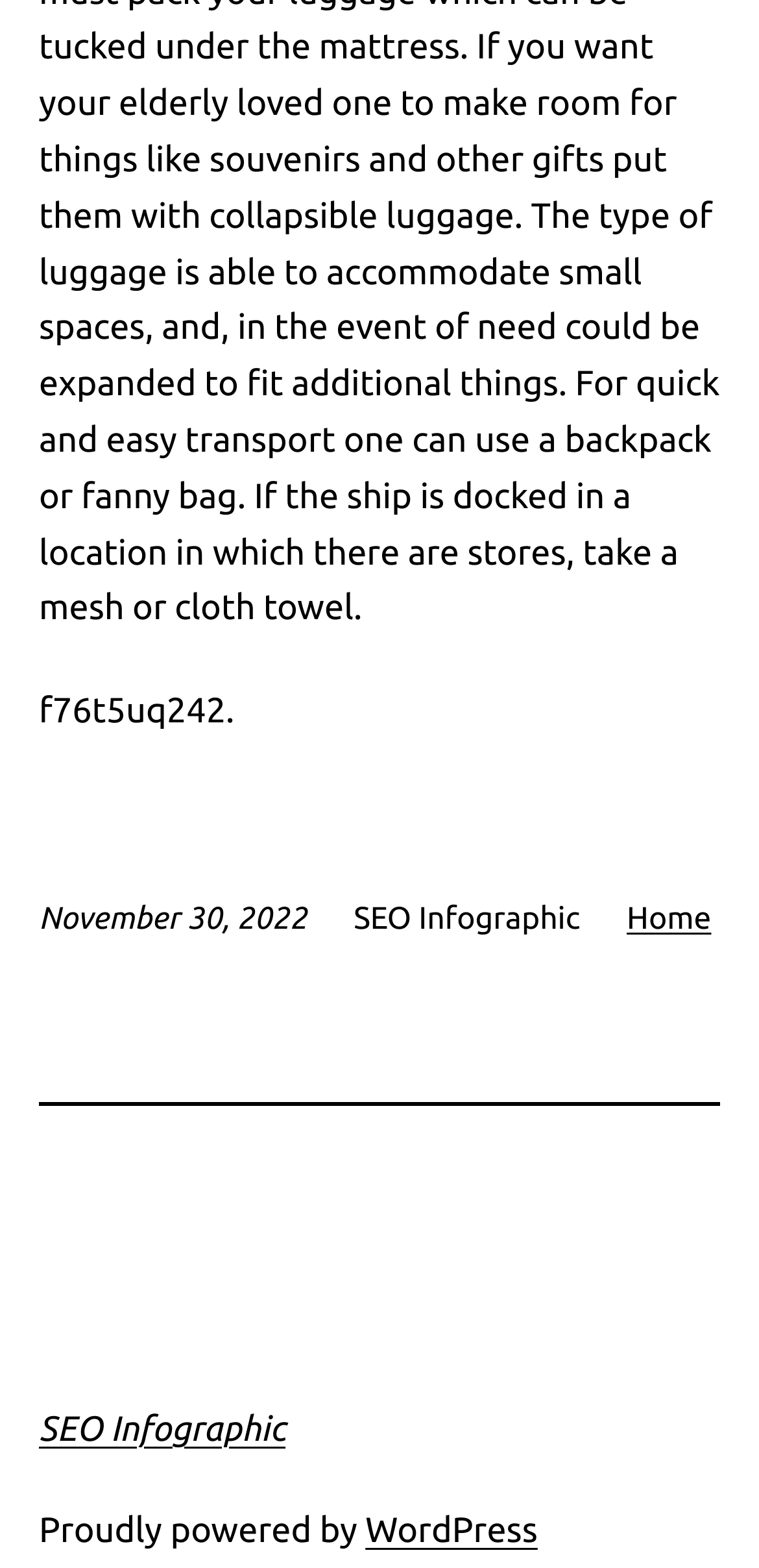Please reply to the following question with a single word or a short phrase:
What is the first text element on the webpage?

f76t5uq242.